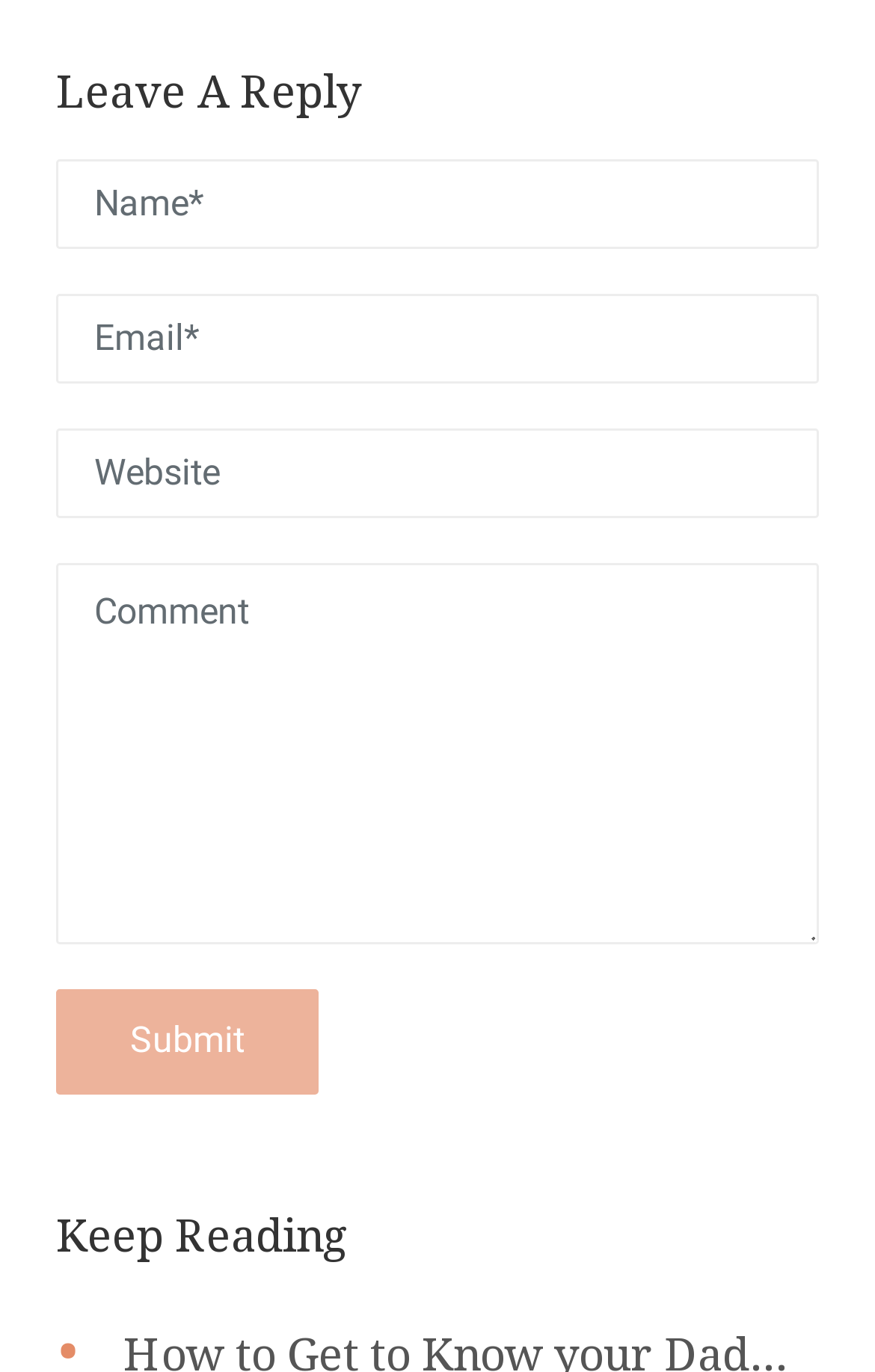What is the position of the 'Submit' button?
Look at the image and respond with a one-word or short phrase answer.

Below the textboxes